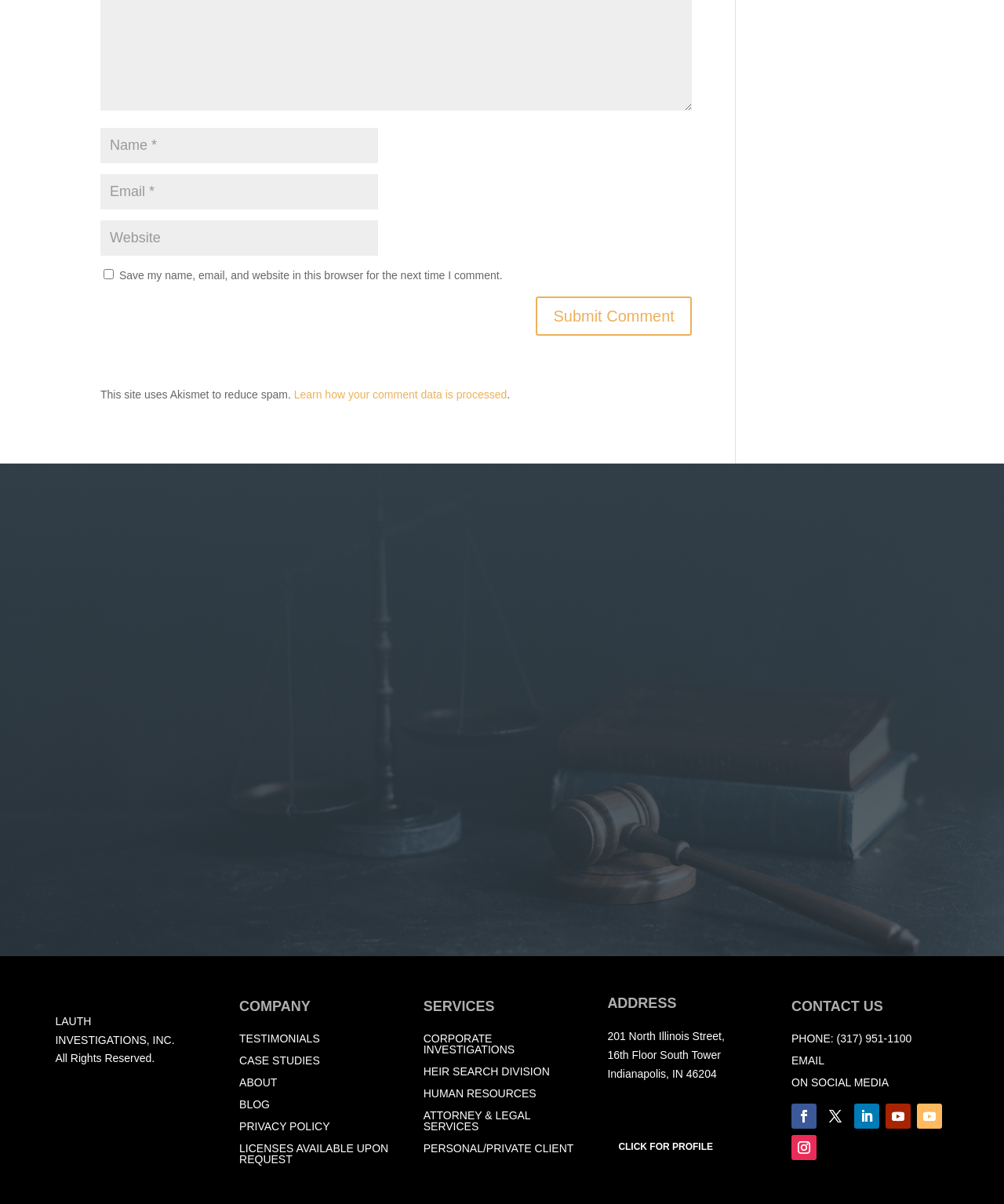Show me the bounding box coordinates of the clickable region to achieve the task as per the instruction: "Call the office".

[0.837, 0.857, 0.908, 0.868]